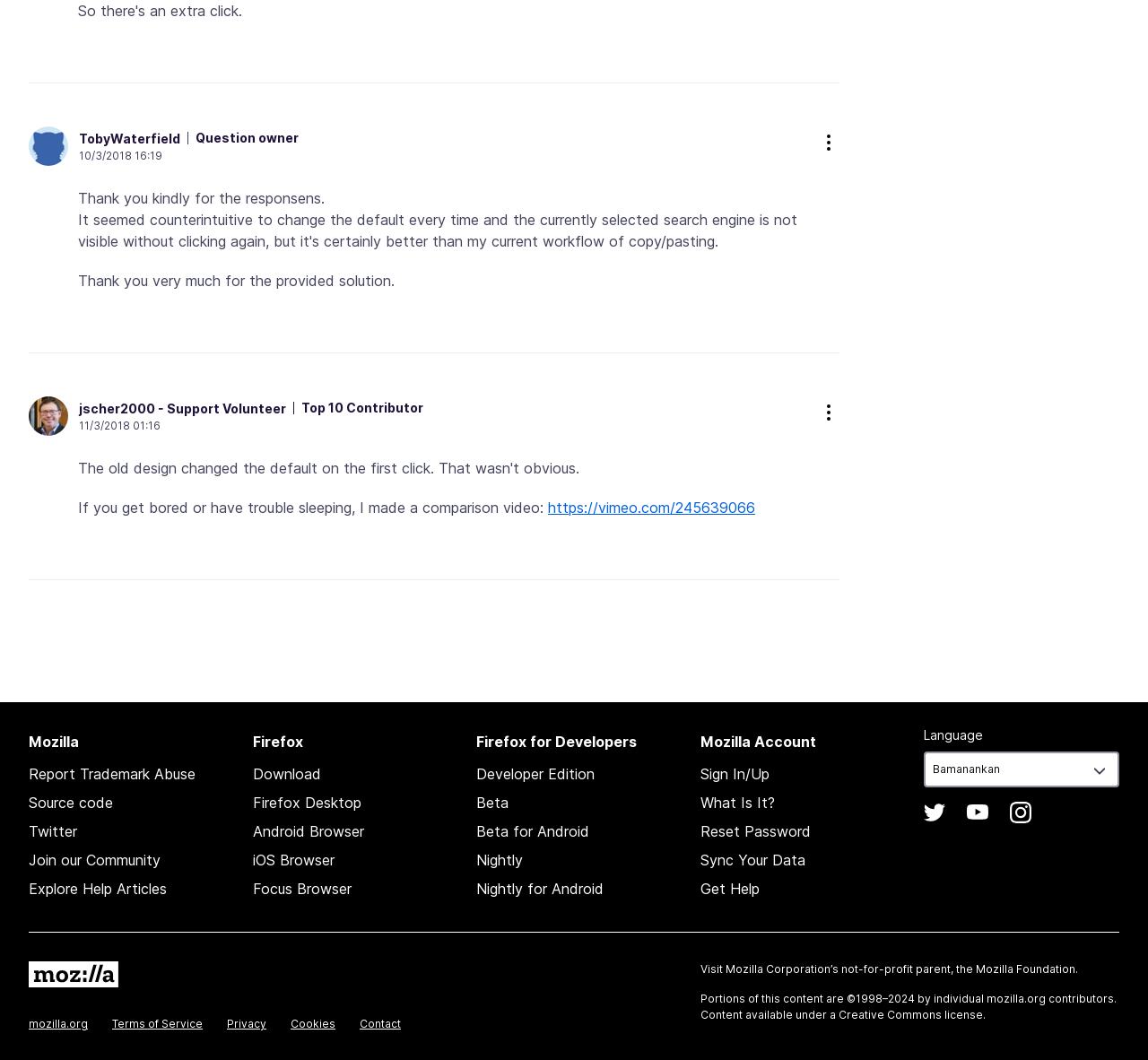Answer this question in one word or a short phrase: What is the purpose of the 'more options' button?

To expand or collapse